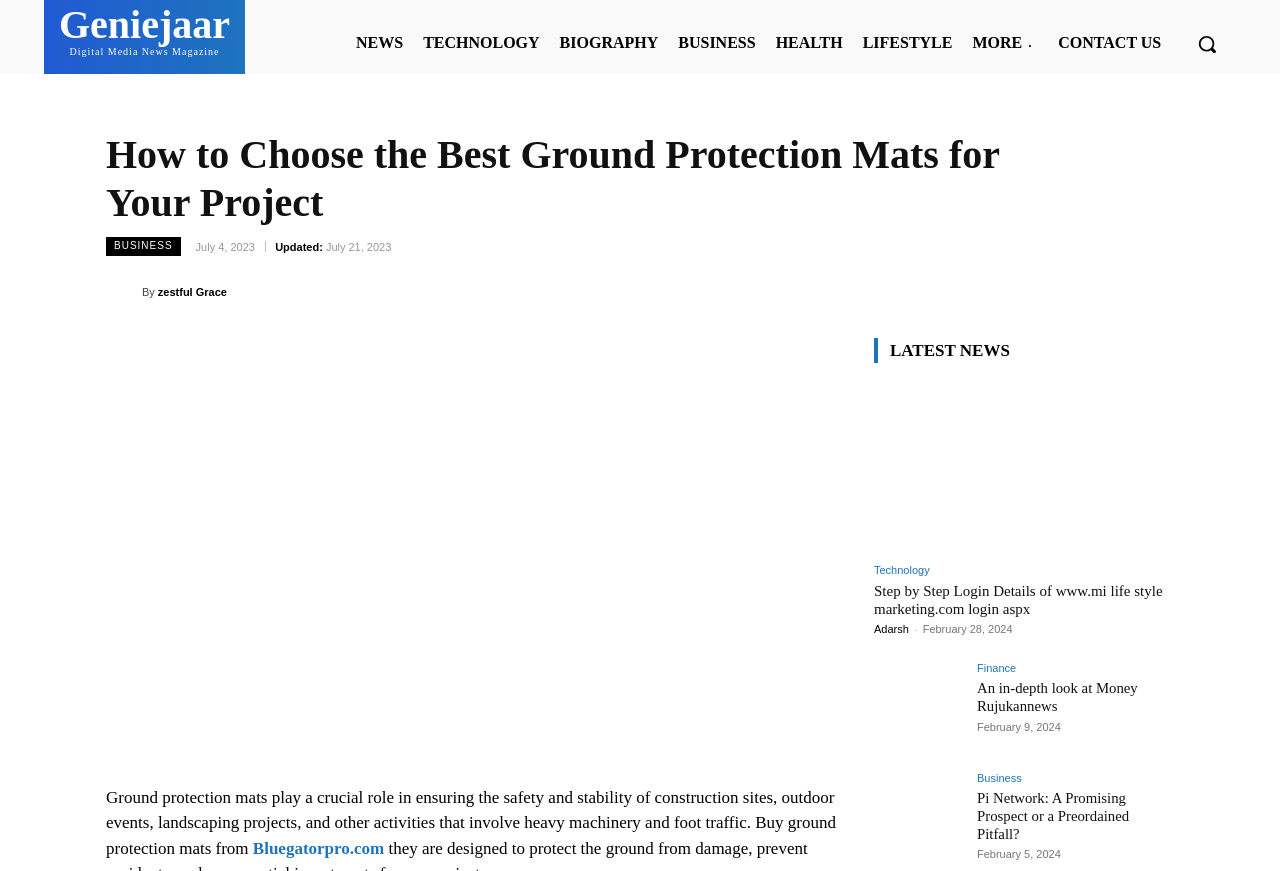Identify the bounding box coordinates for the UI element described as: "parent_node: By title="zestful Grace"".

[0.083, 0.318, 0.111, 0.352]